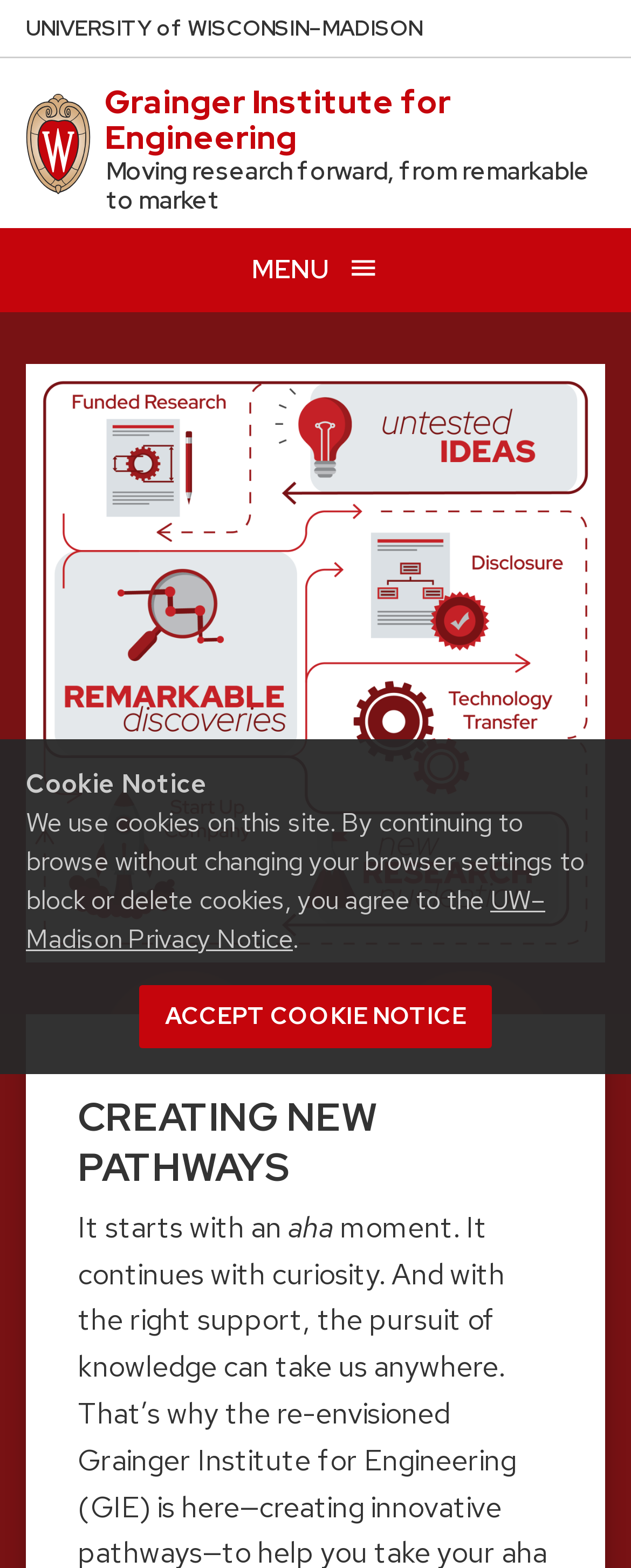Given the element description, predict the bounding box coordinates in the format (top-left x, top-left y, bottom-right x, bottom-right y), using floating point numbers between 0 and 1: Menu open menu close

[0.0, 0.146, 1.0, 0.199]